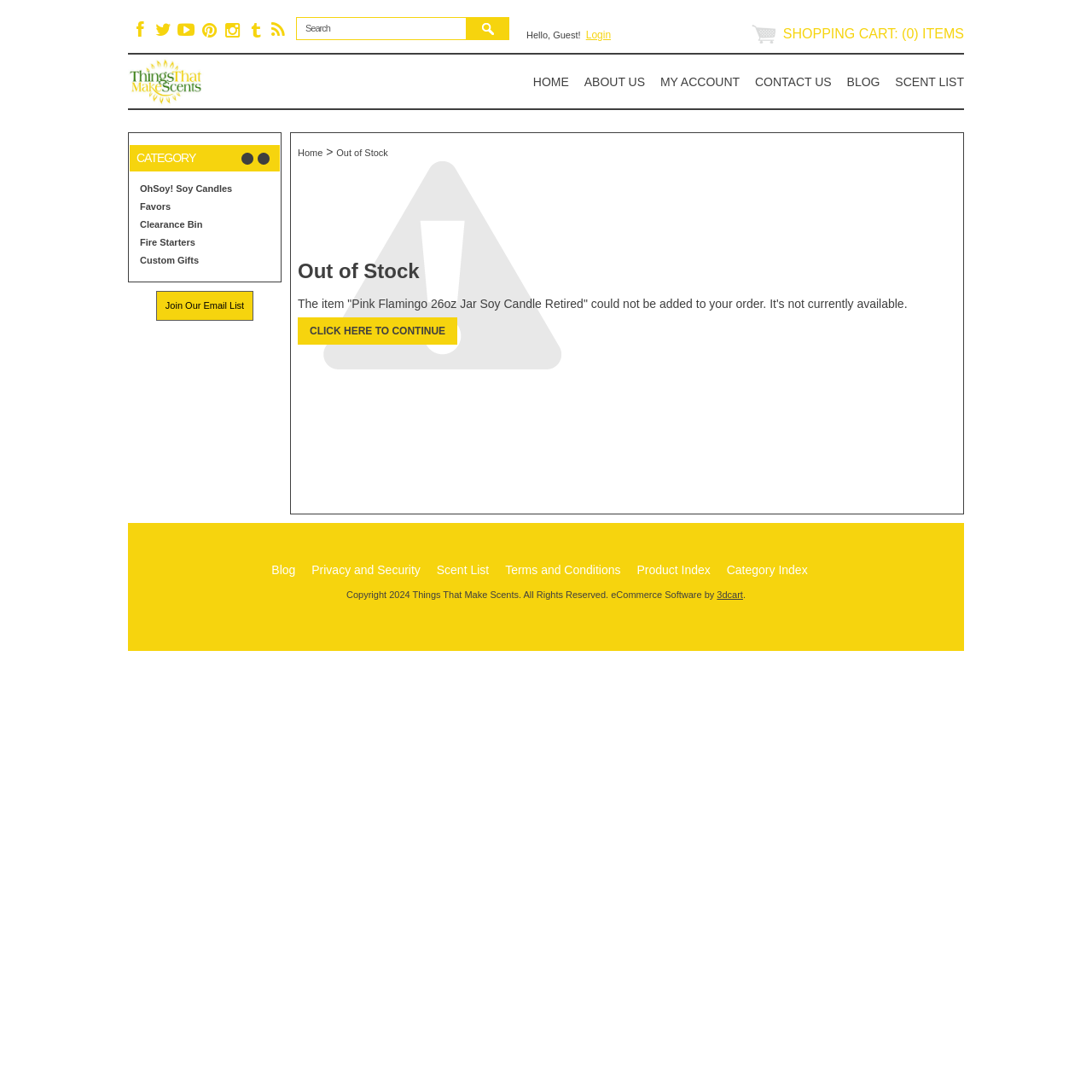Answer briefly with one word or phrase:
What is the current number of items in the shopping cart?

0